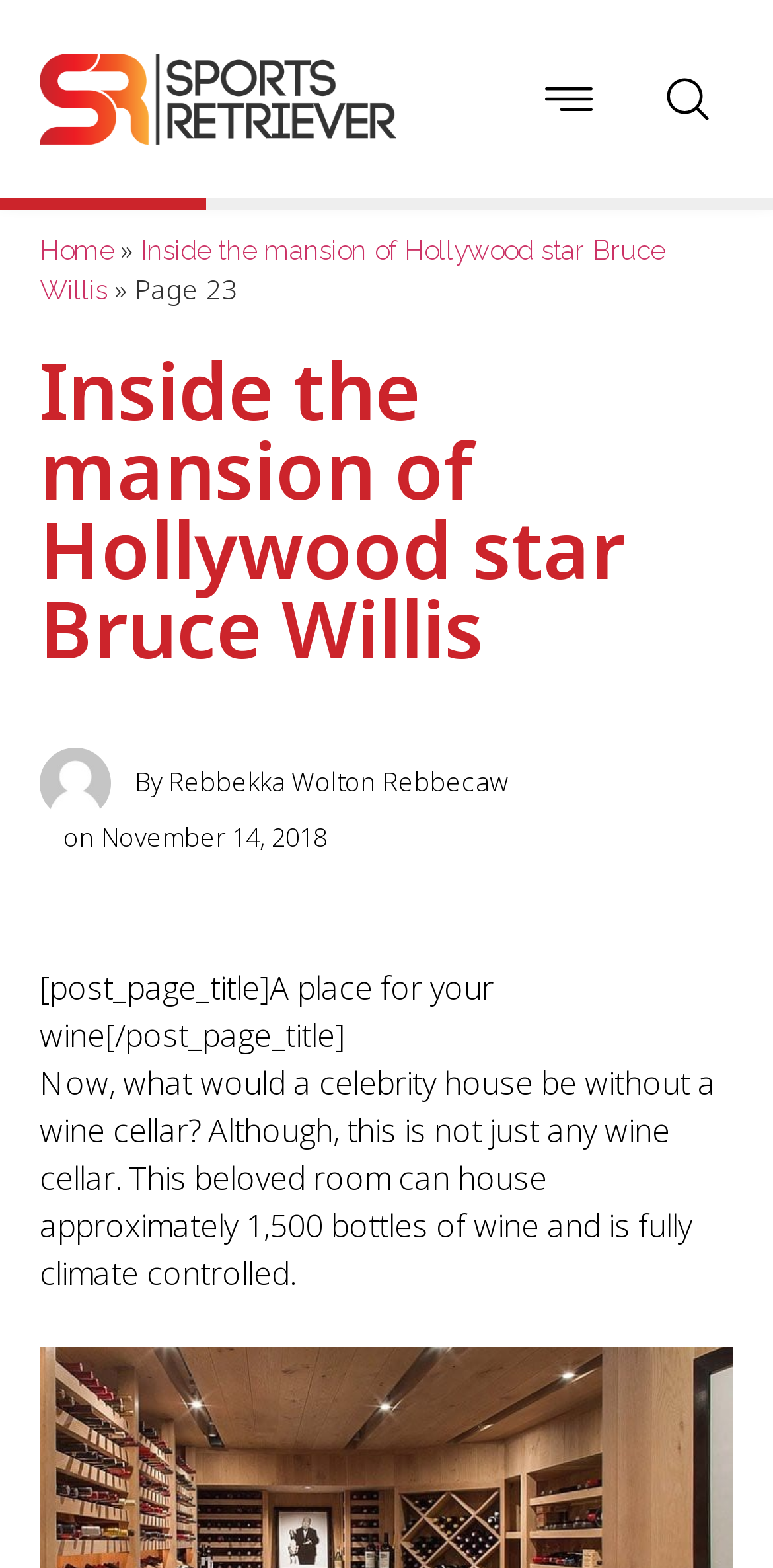When was this article published?
Can you give a detailed and elaborate answer to the question?

The time element with the text 'November 14, 2018' indicates the publication date of this article.